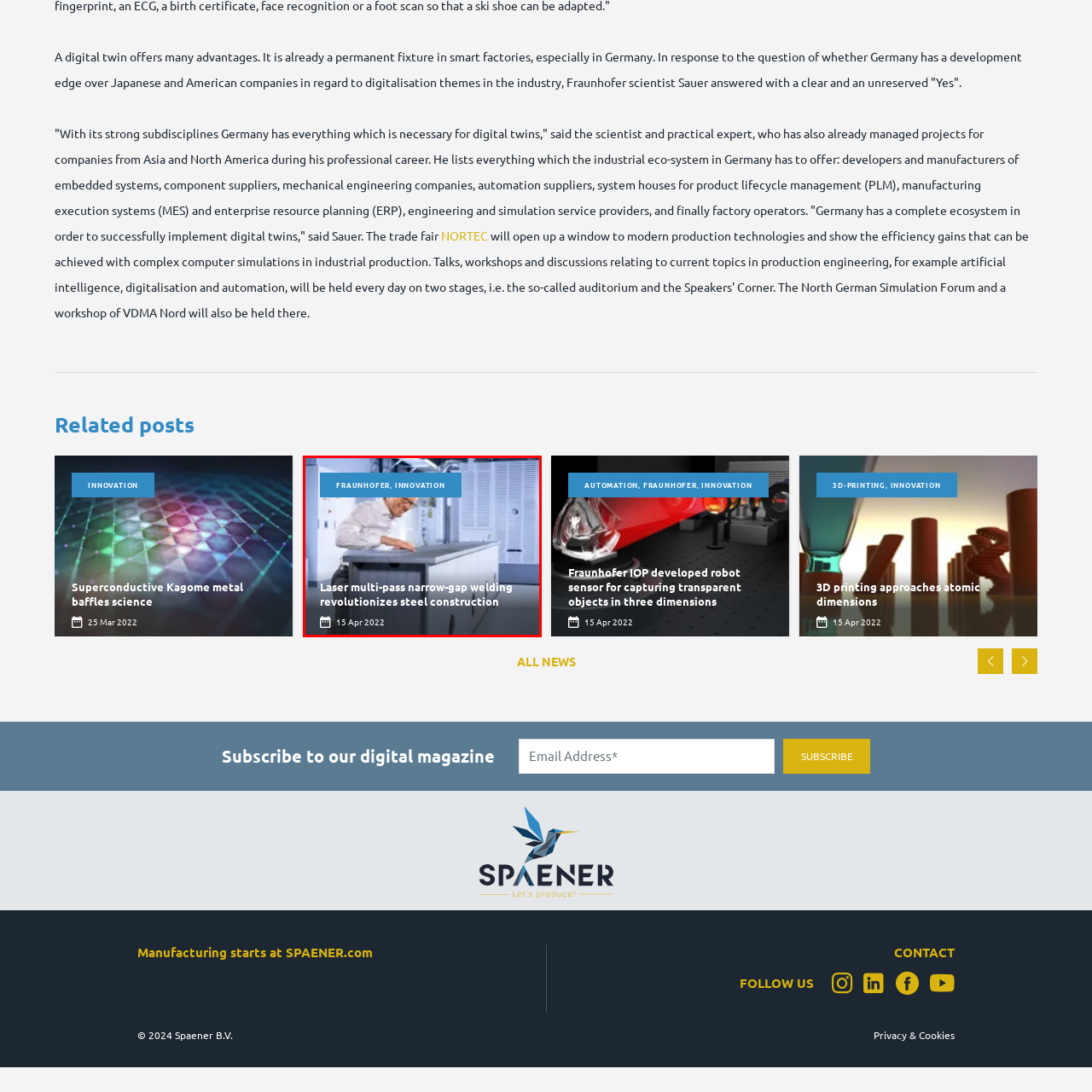Focus on the image outlined in red and offer a detailed answer to the question below, relying on the visual elements in the image:
Where is the scene taking place?

The caption explicitly states that the image showcases a scene from the Fraunhofer Institute, which is a research organization that focuses on applied research and development.